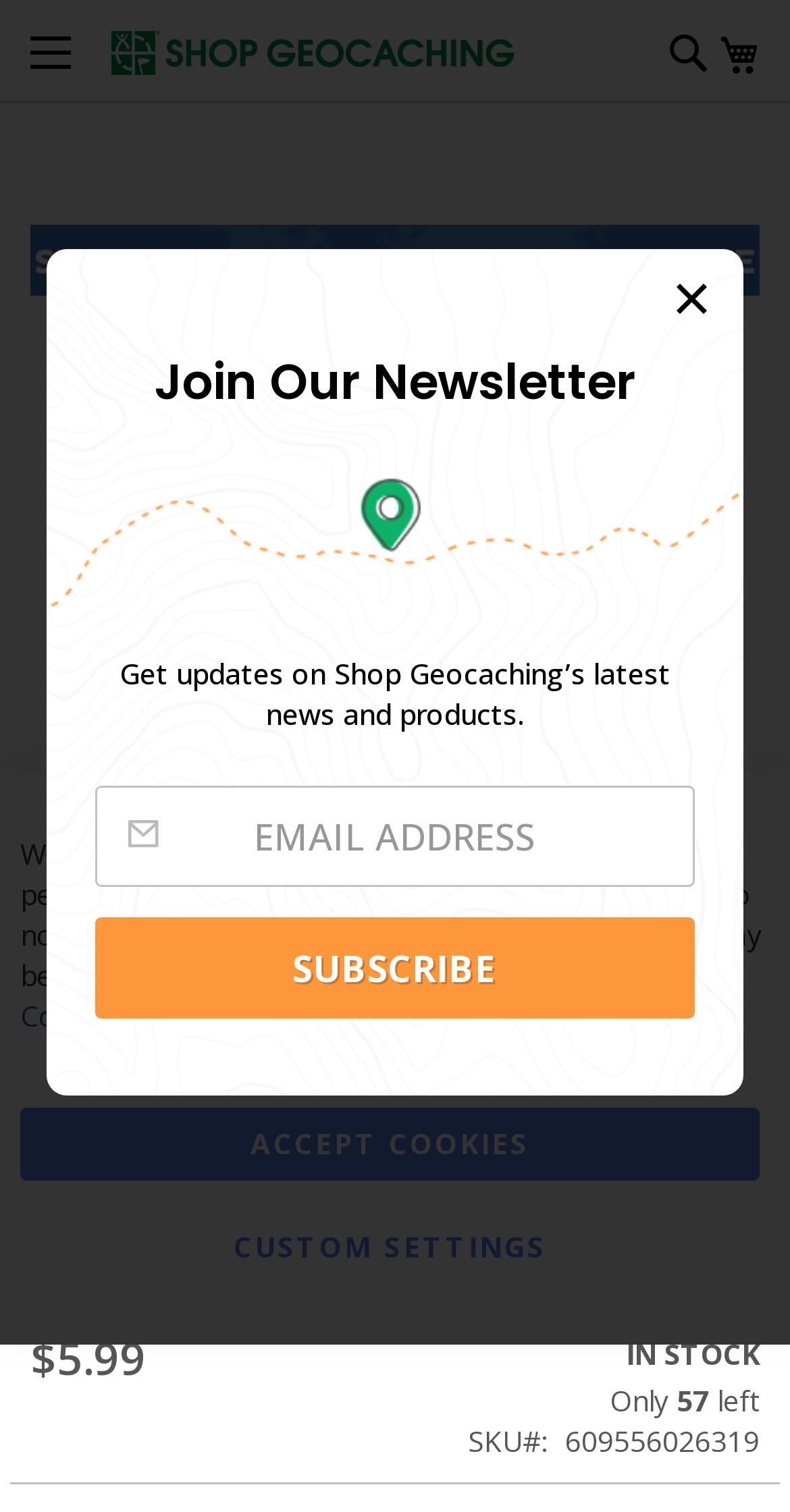What is the SKU of the product?
Answer the question with as much detail as possible.

The SKU of the product can be found in the LayoutTable element, which contains several StaticText elements. One of these elements has the text 'SKU', and another element below it has the text '609556026319', which is the SKU of the product.